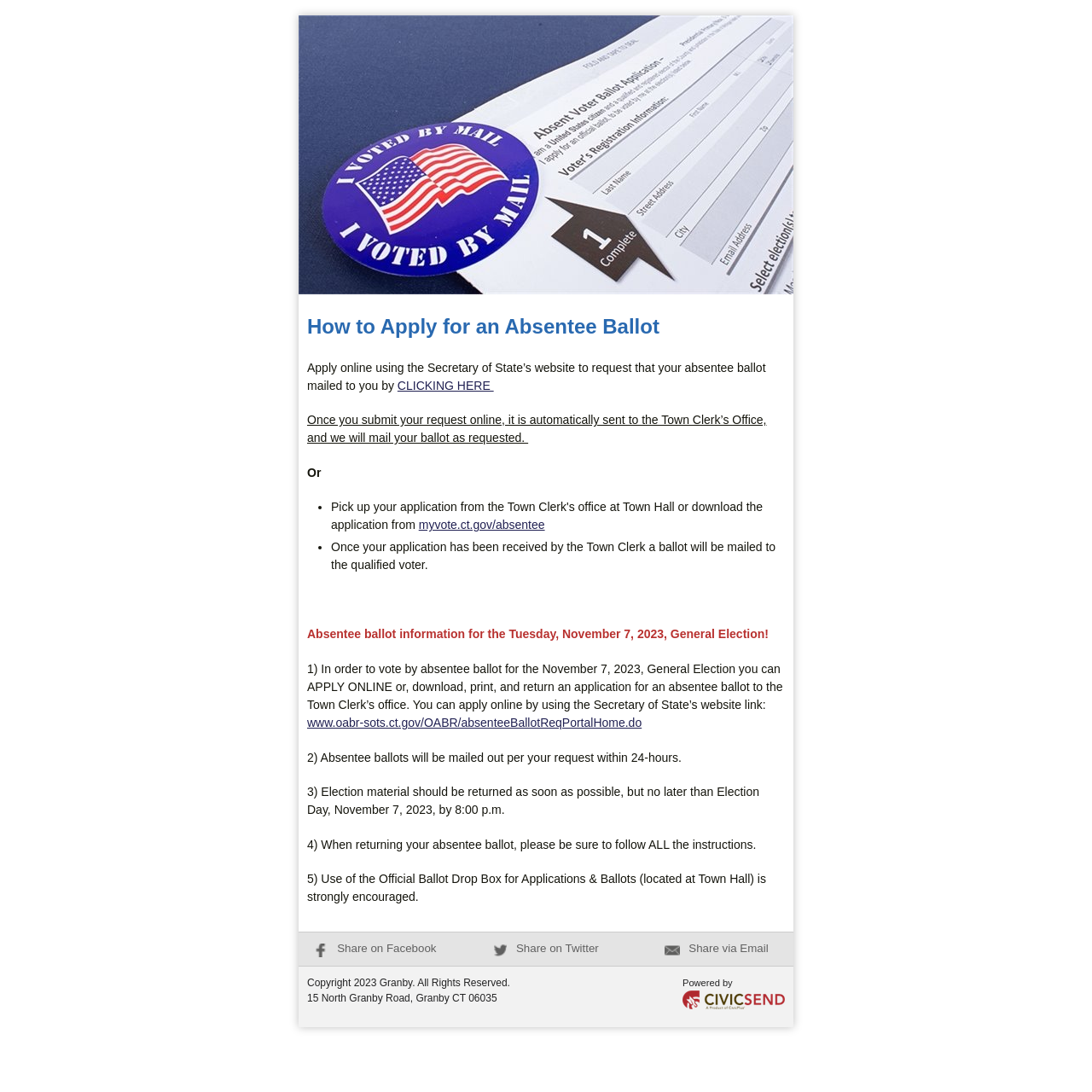What is the recommended method for returning absentee ballots?
Look at the screenshot and give a one-word or phrase answer.

Official Ballot Drop Box